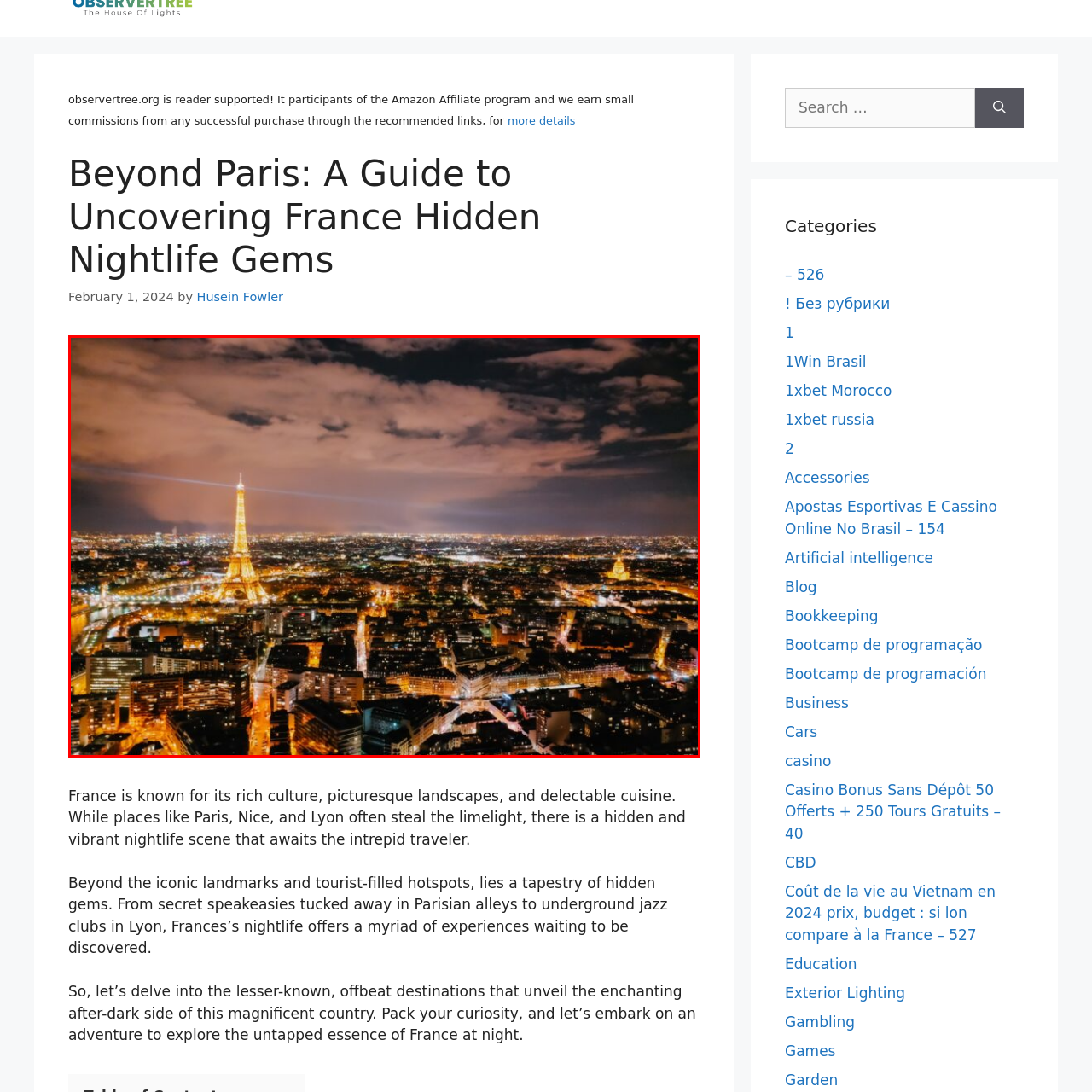Give a detailed narrative of the image enclosed by the red box.

The image captures a stunning nighttime view of Paris, showcasing the iconic Eiffel Tower illuminated against the backdrop of a dramatic, cloud-strewn sky. The city sprawls beneath a blanket of lights, with the Seine River glistening as it winds through the urban landscape. Skyscrapers and buildings punctuate the scene, their windows reflecting the golden glow of the city. This enchanting panorama highlights the vibrant nightlife of Paris, inviting both locals and visitors to explore its hidden gems and bustling streets after dark. The image serves as a perfect introduction to the article, "Beyond Paris: A Guide to Uncovering France's Hidden Nightlife Gems," which encourages travelers to seek out the lesser-known, captivating experiences that await in this magnificent country.